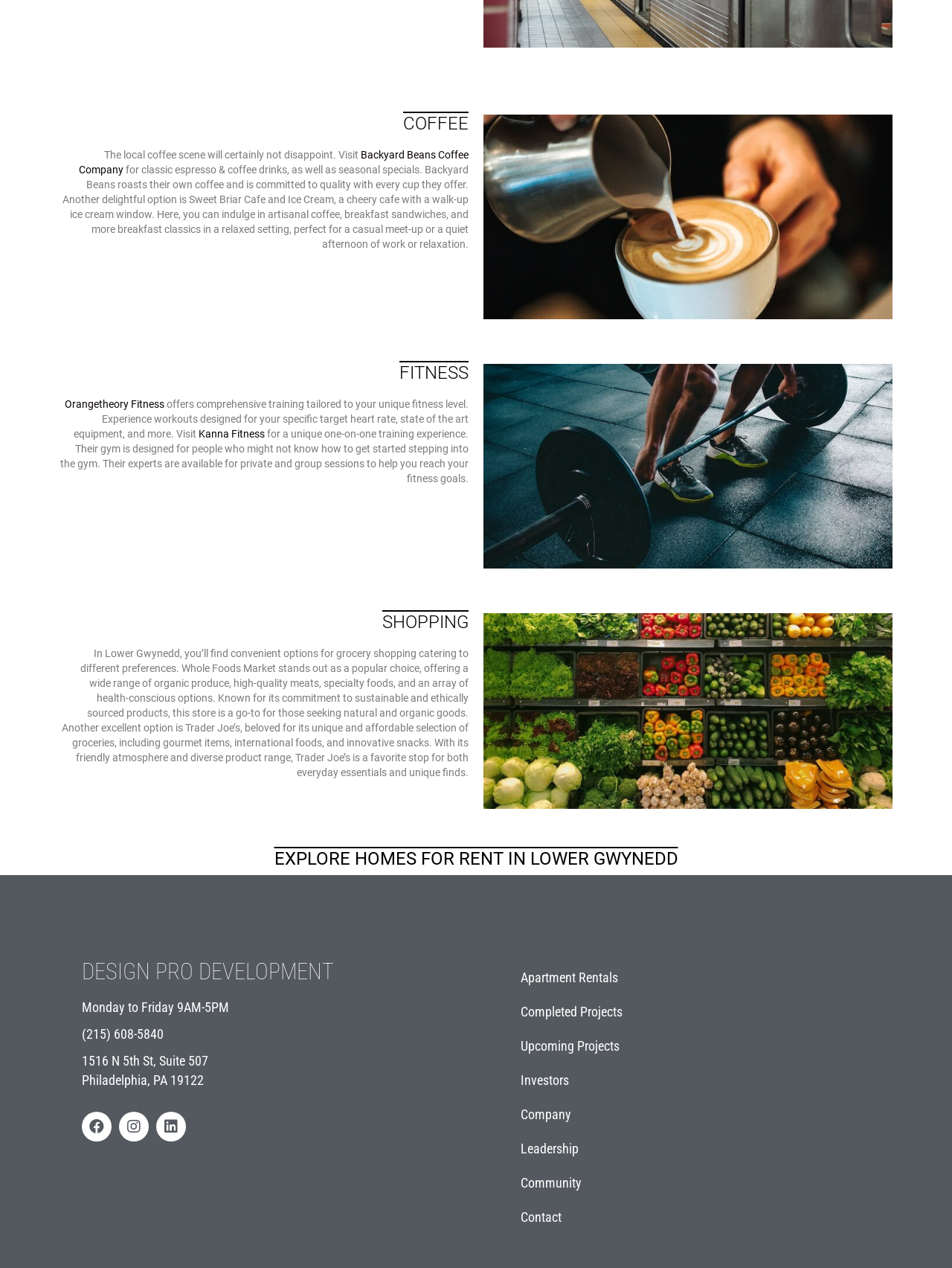What is the first coffee shop mentioned?
Please ensure your answer to the question is detailed and covers all necessary aspects.

The first coffee shop mentioned is 'Backyard Beans Coffee Company' which is mentioned in the 'COFFEE' section of the webpage. It is described as a place where you can get classic espresso and coffee drinks, as well as seasonal specials.